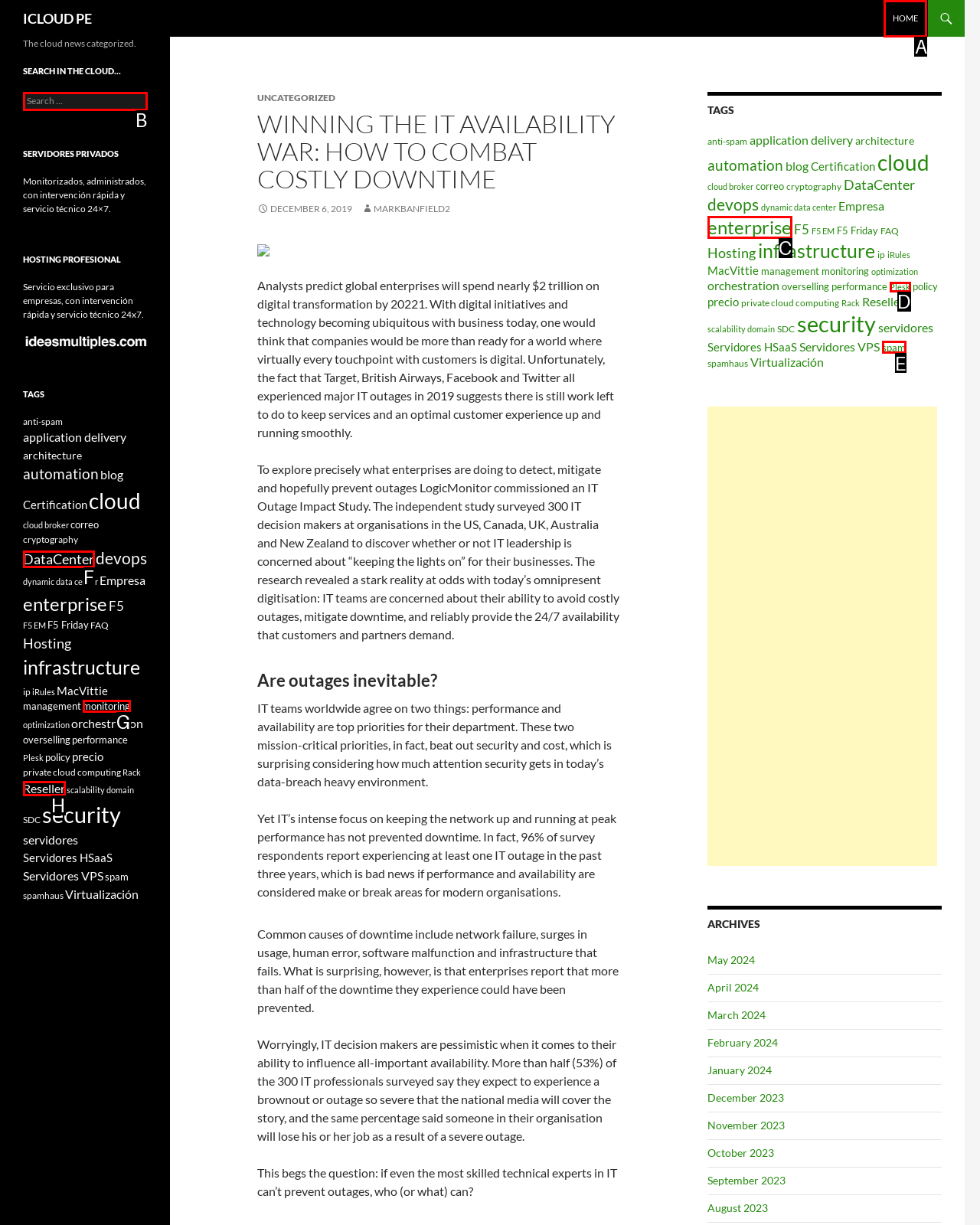Identify the correct UI element to click for the following task: Click on the 'HOME' link Choose the option's letter based on the given choices.

A